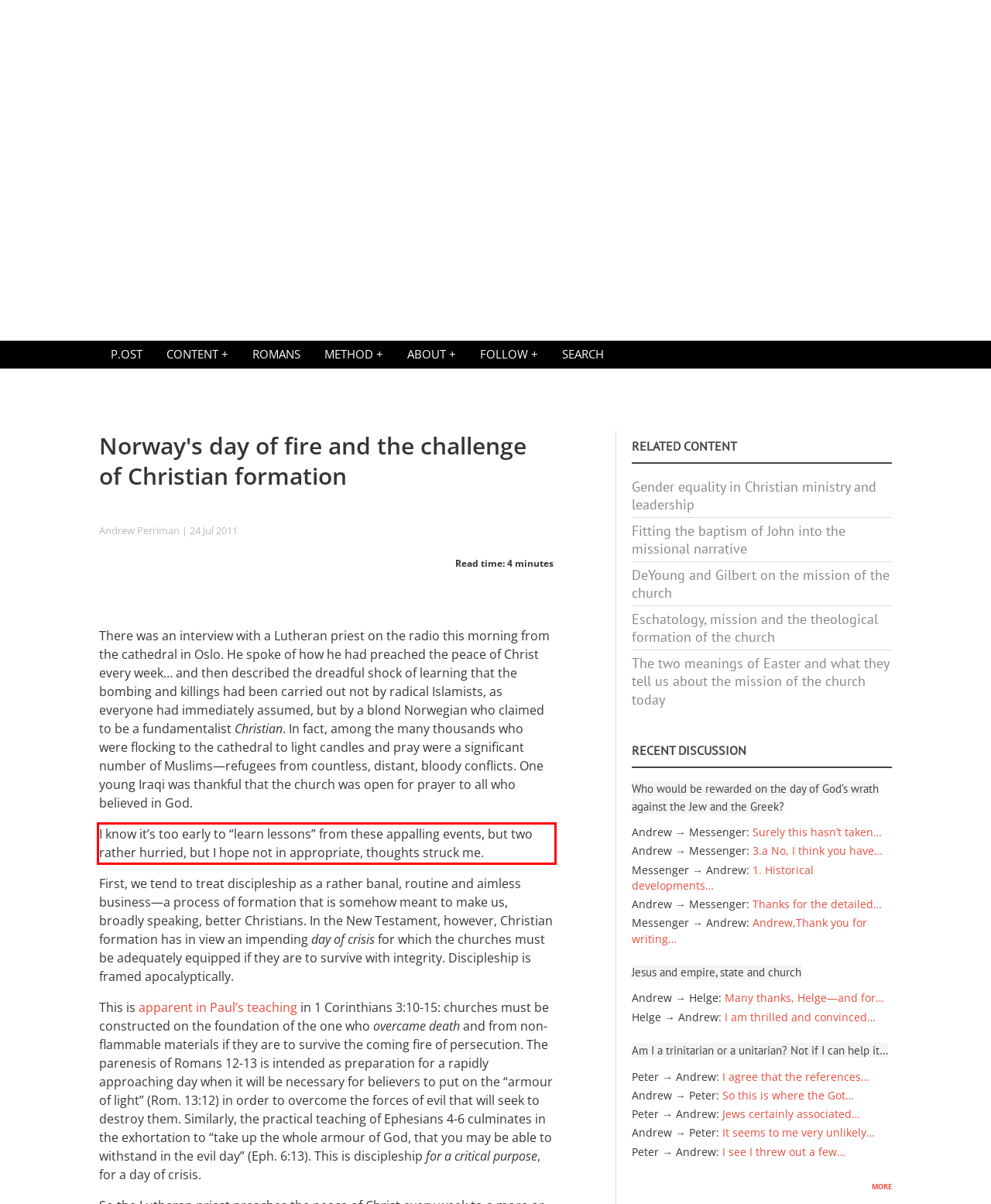From the screenshot of the webpage, locate the red bounding box and extract the text contained within that area.

I know it’s too early to “learn lessons” from these appalling events, but two rather hurried, but I hope not in appropriate, thoughts struck me.